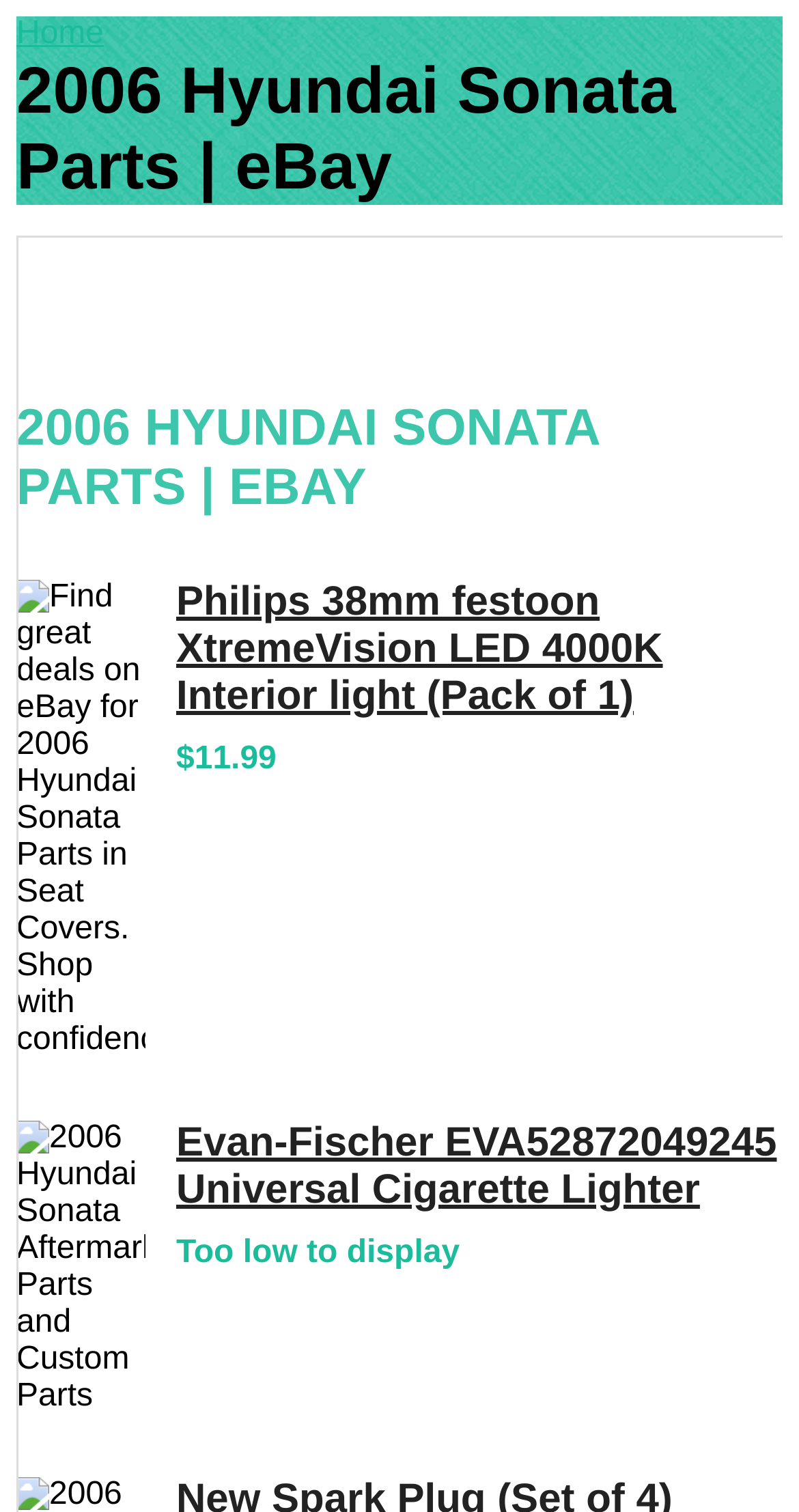Please answer the following question using a single word or phrase: What is the name of the seller for the Evan-Fischer Universal Cigarette Lighter?

Not specified